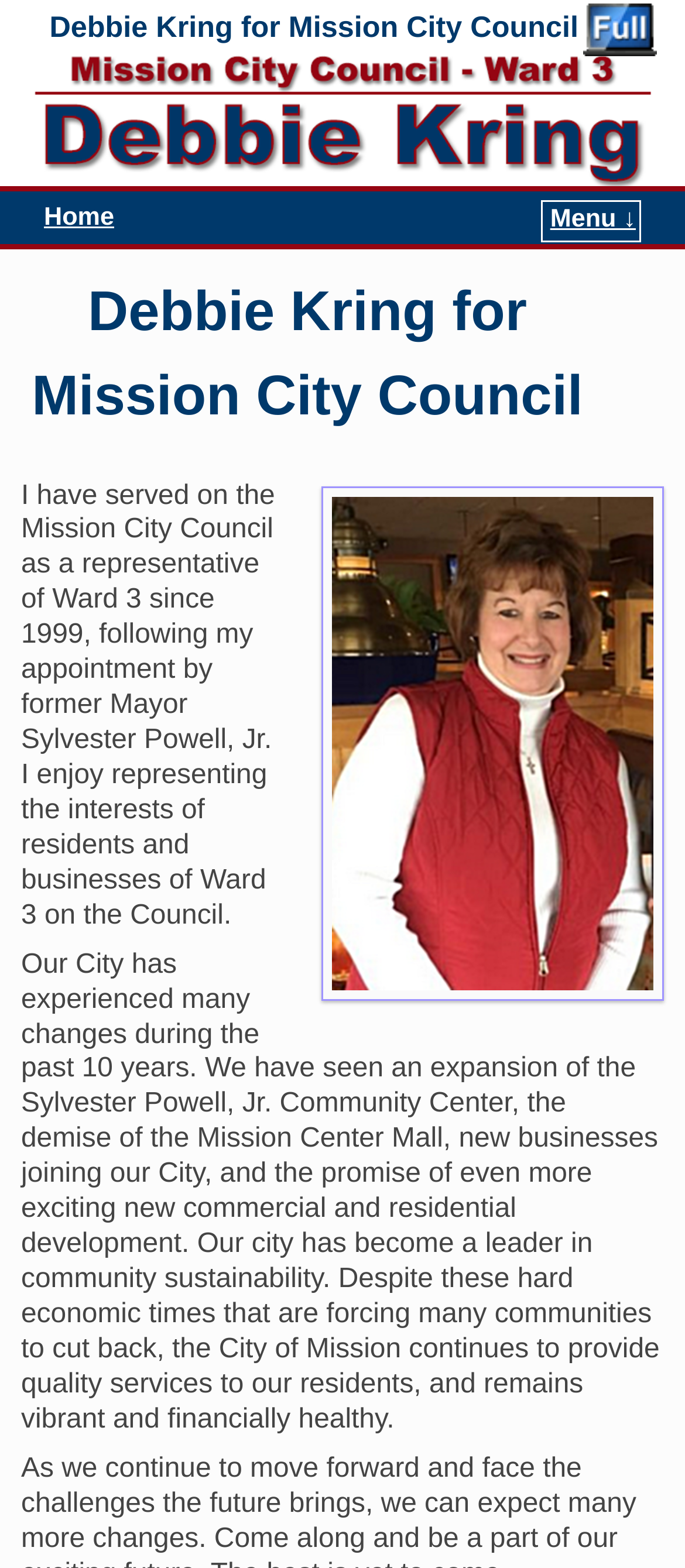What is the current state of the City of Mission's finances?
Please provide a single word or phrase in response based on the screenshot.

Financially healthy